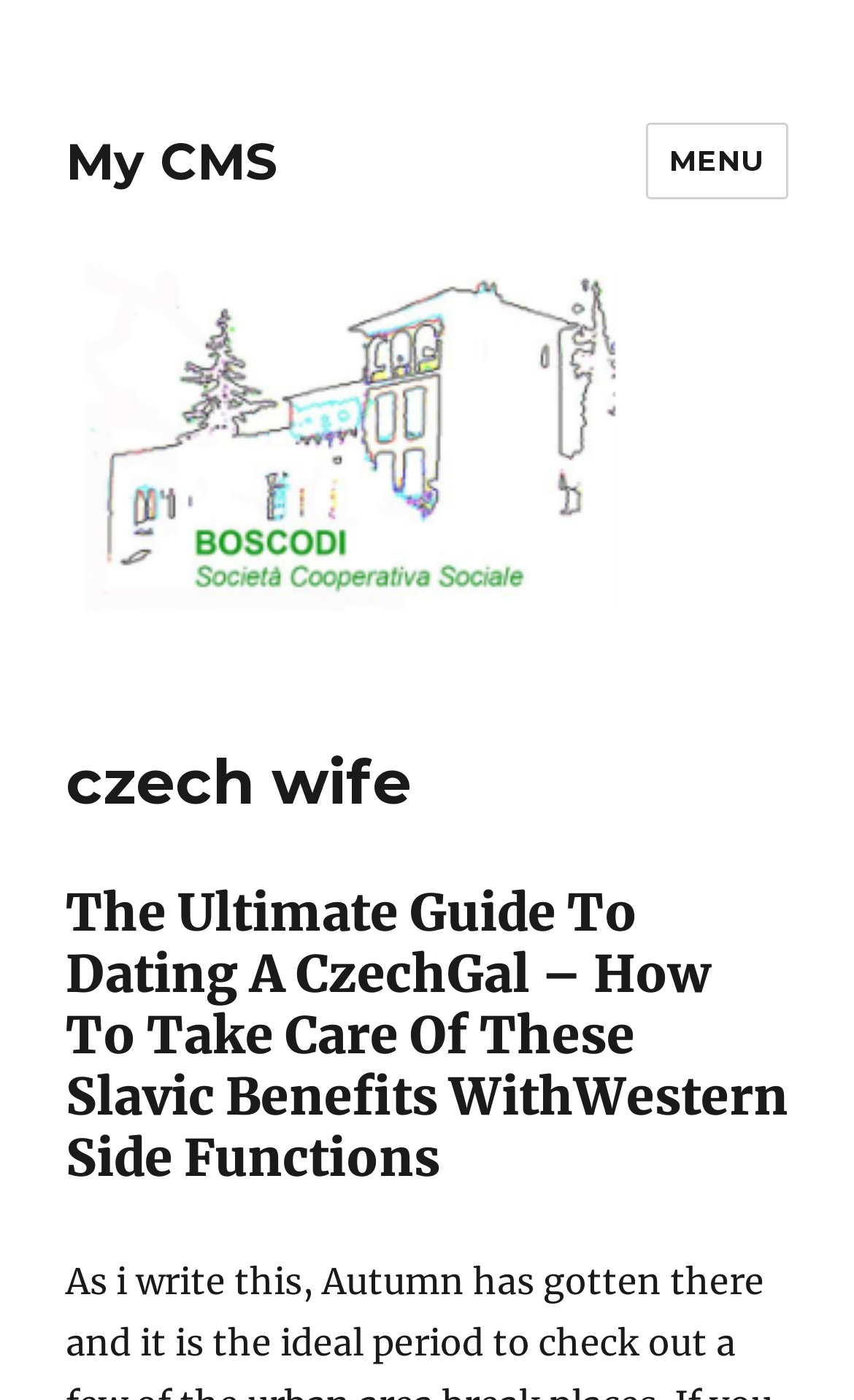Reply to the question with a single word or phrase:
How many images are on the webpage?

1